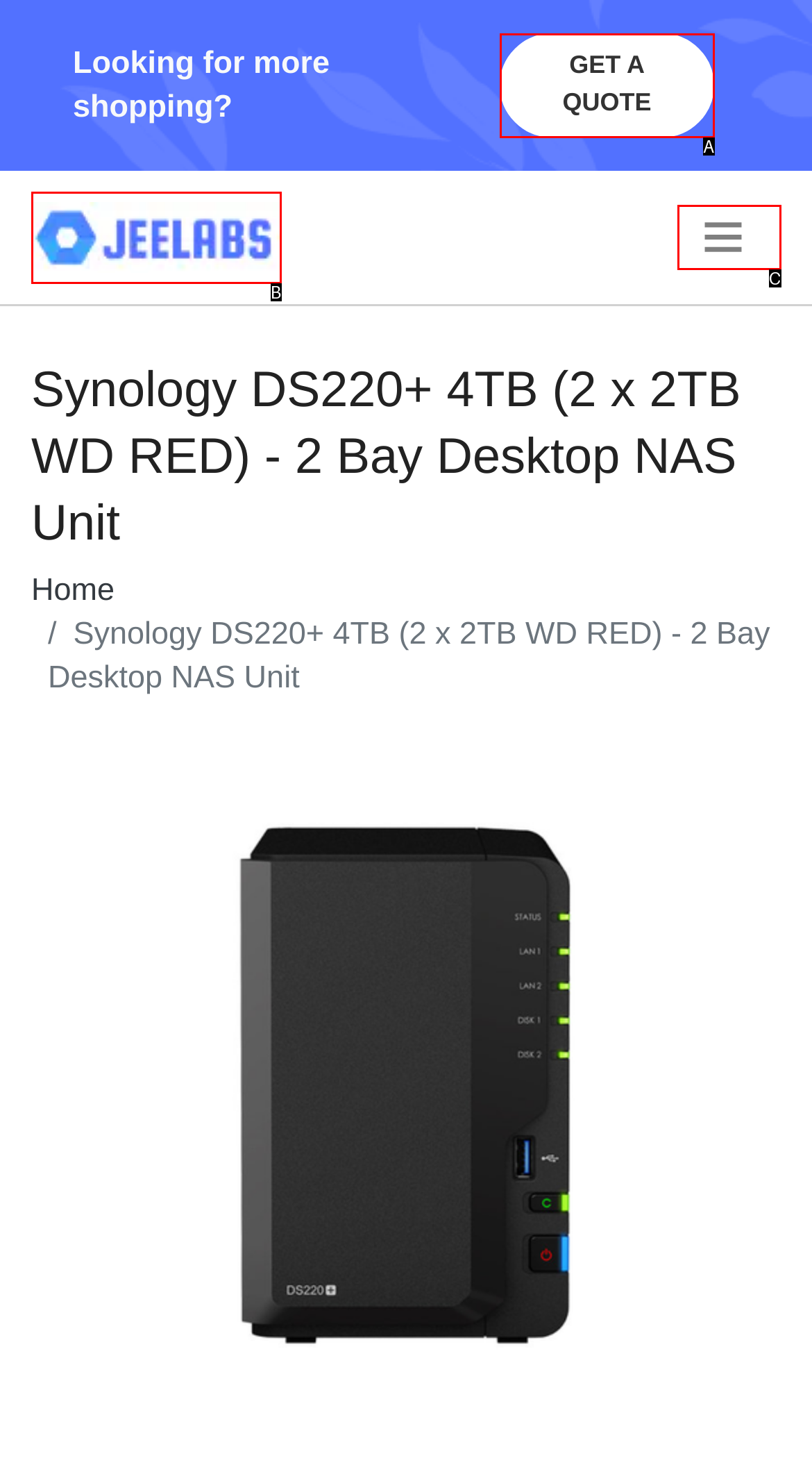Determine the HTML element that best aligns with the description: parent_node: .
Answer with the appropriate letter from the listed options.

B